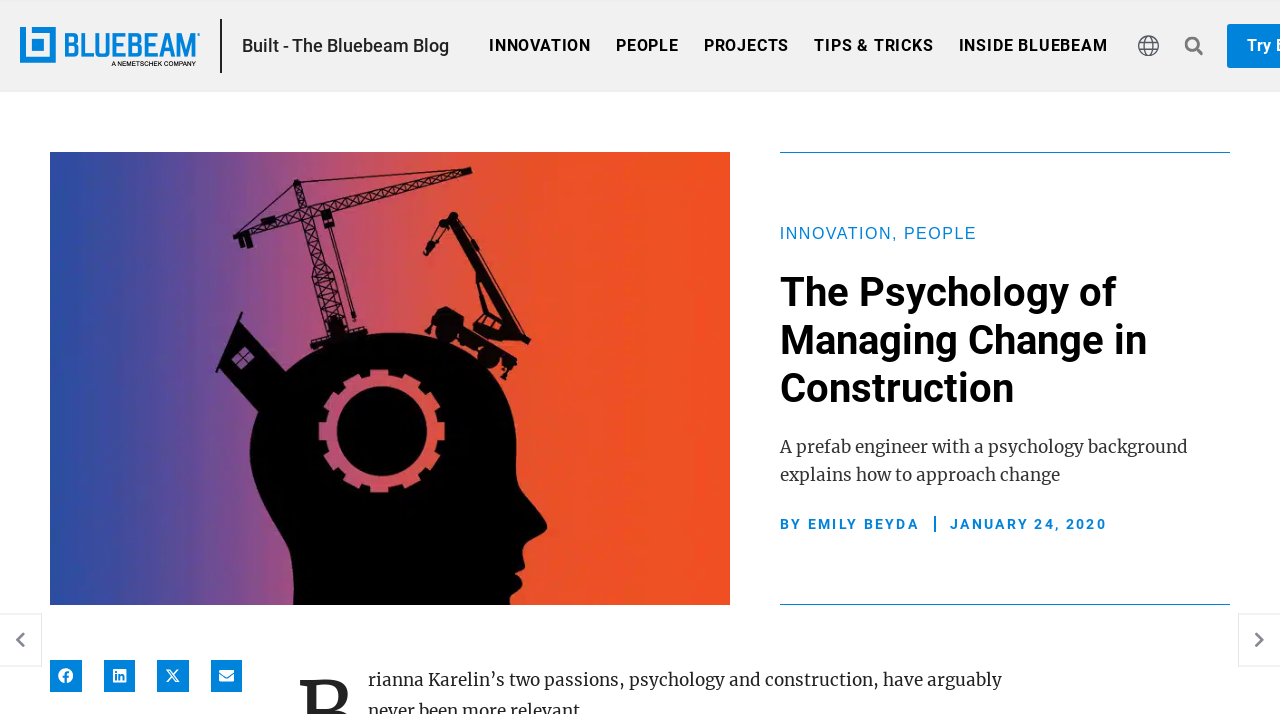Locate the bounding box coordinates of the element to click to perform the following action: 'Click on the 'INNOVATION' link'. The coordinates should be given as four float values between 0 and 1, in the form of [left, top, right, bottom].

[0.382, 0.032, 0.462, 0.097]